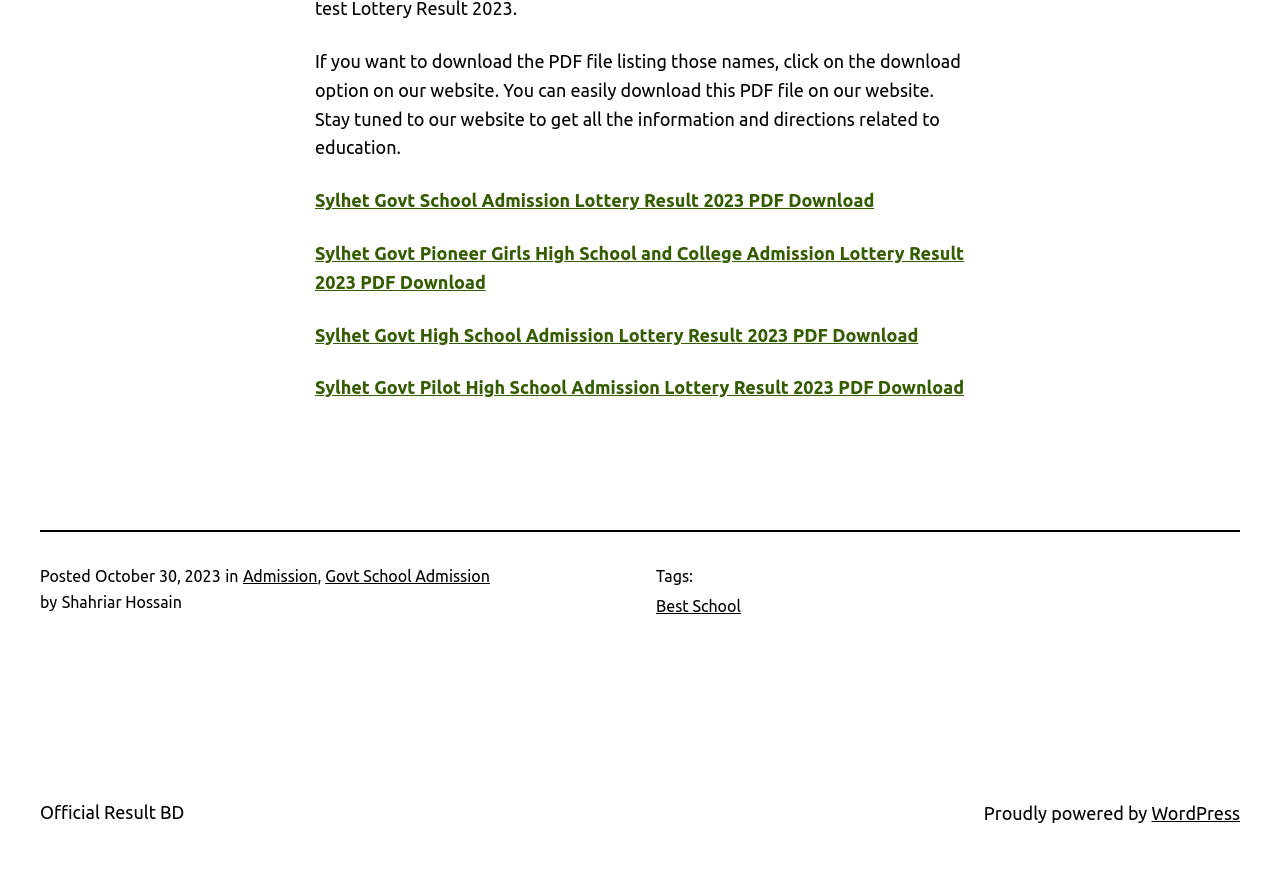What is the date of the post?
Answer the question in as much detail as possible.

The date of the post is mentioned as 'October 30, 2023' in the text 'Posted October 30, 2023'.